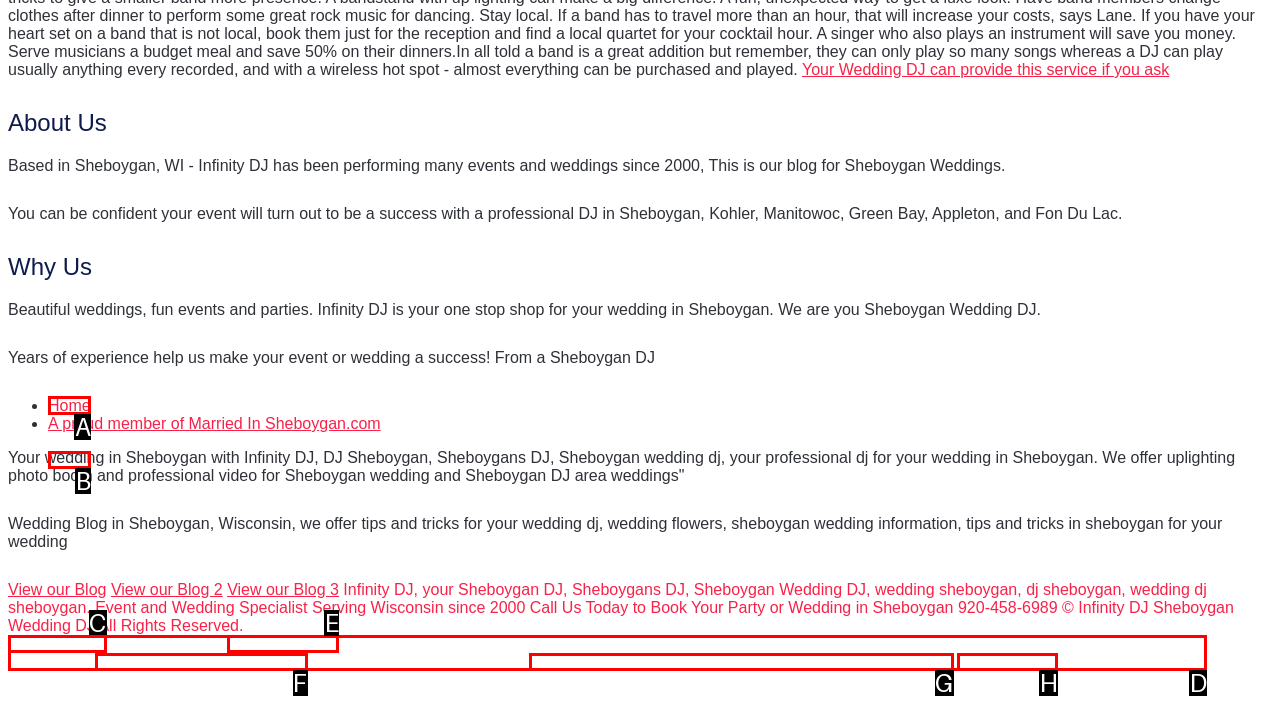Which choice should you pick to execute the task: Go to 'Home'
Respond with the letter associated with the correct option only.

A